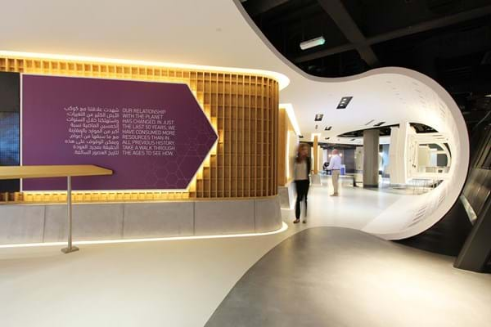Can you give a comprehensive explanation to the question given the content of the image?
What is the purpose of the center's layout?

The layout of the GE Ecomagination Center is thoughtfully organized to facilitate exploration, making it a hub for education, research, and collaboration among stakeholders, including local communities and educational institutions.